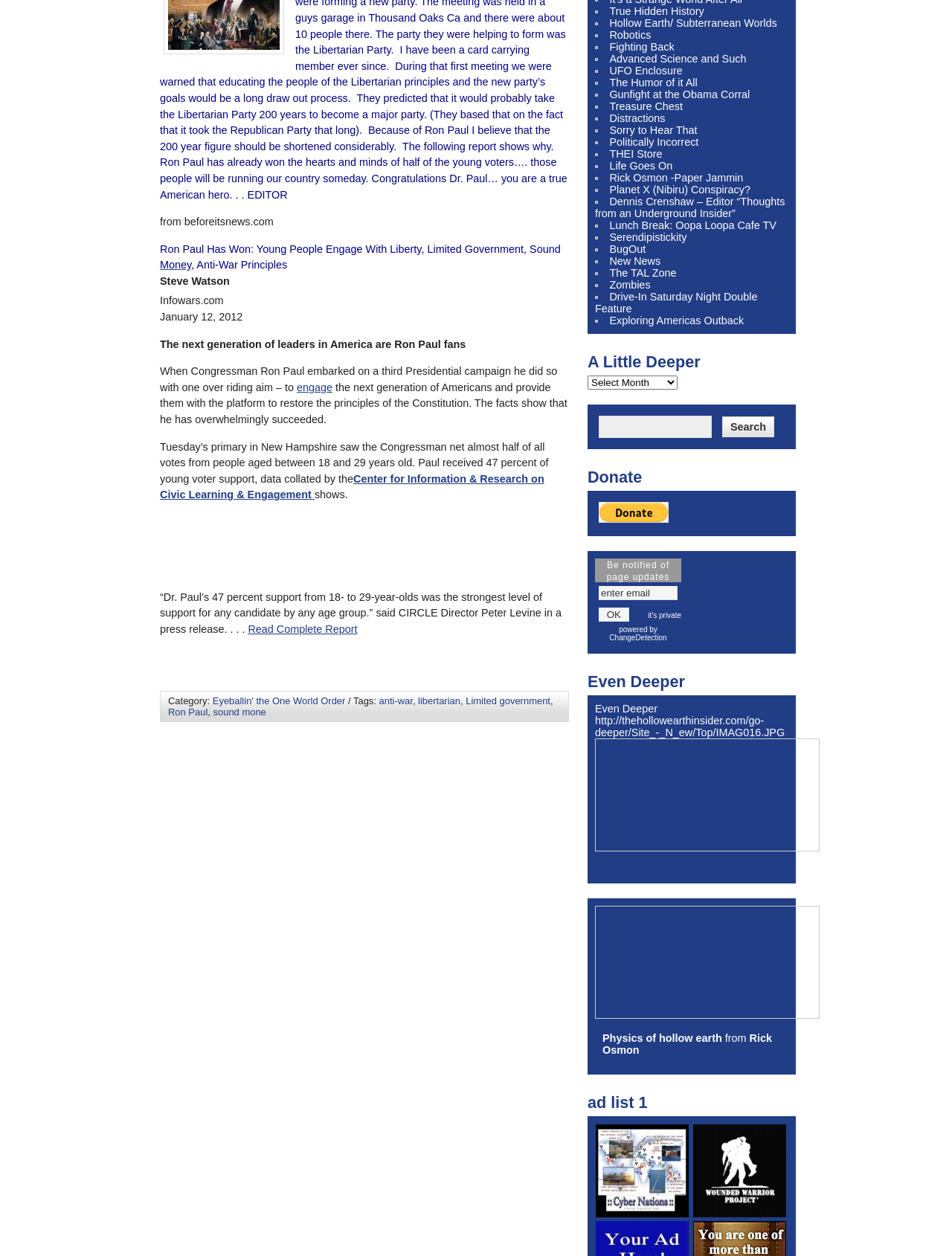Based on the element description: "The TAL Zone", identify the UI element and provide its bounding box coordinates. Use four float numbers between 0 and 1, [left, top, right, bottom].

[0.64, 0.213, 0.711, 0.222]